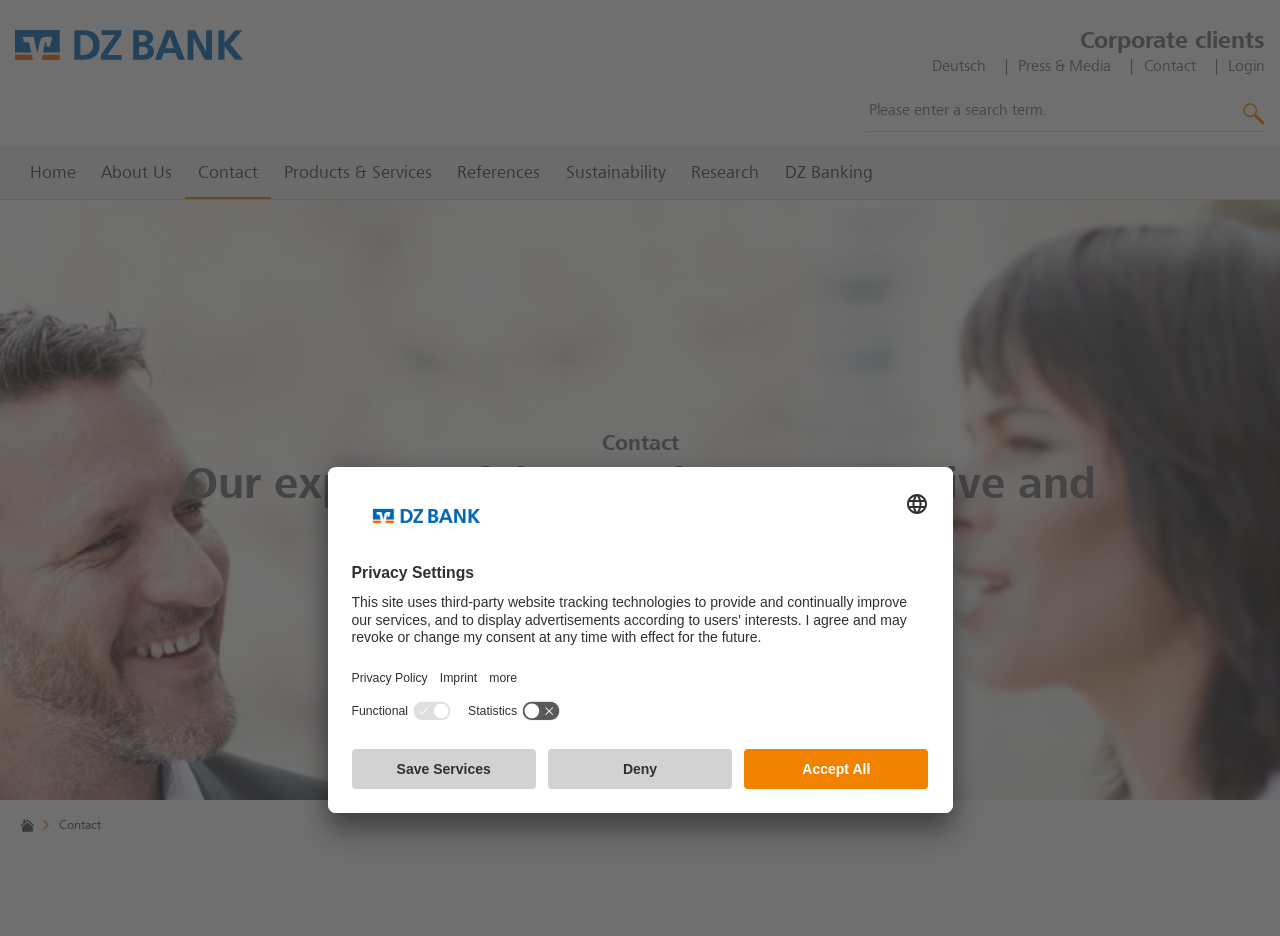Identify the bounding box coordinates for the UI element described as: "Products & Services".

[0.212, 0.158, 0.347, 0.213]